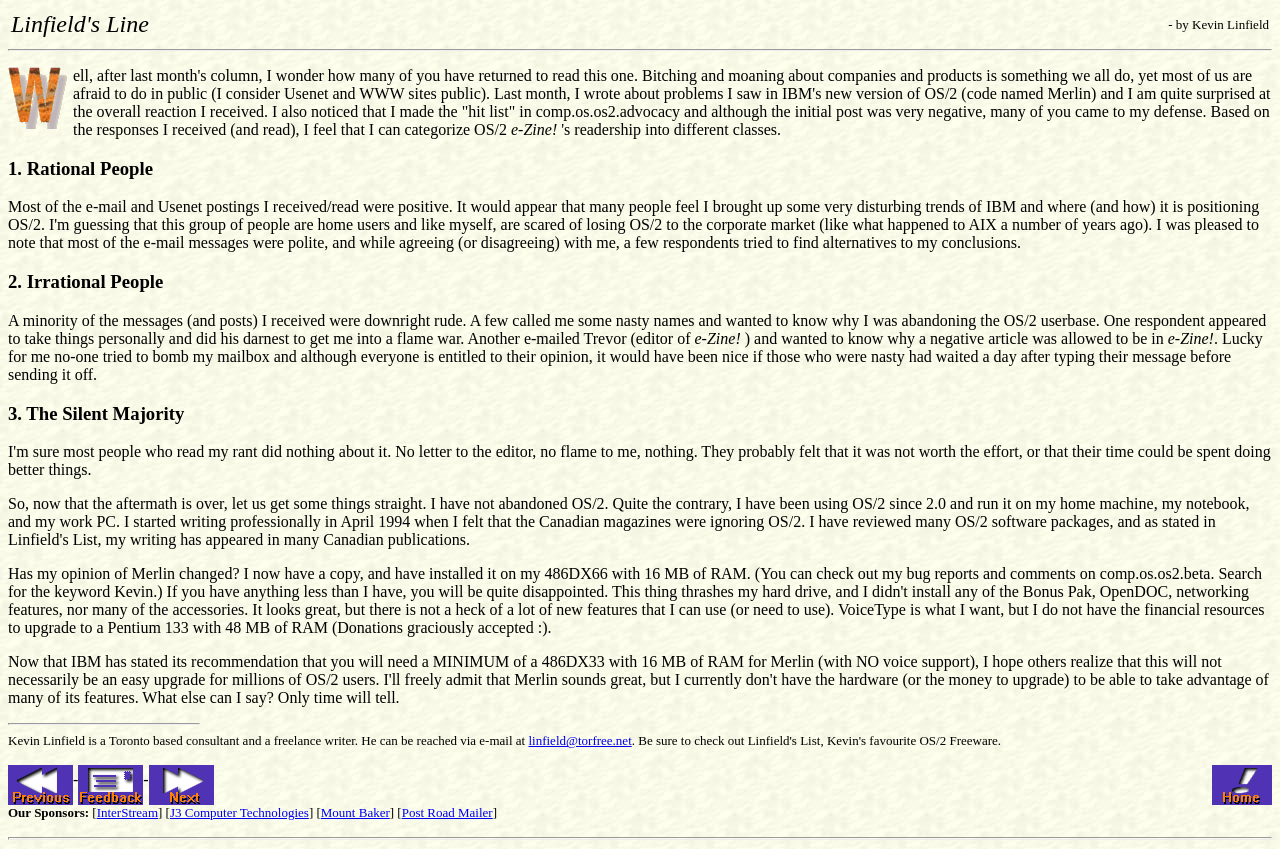Answer briefly with one word or phrase:
What is the name of the e-Zine?

OS/2 e-Zine!